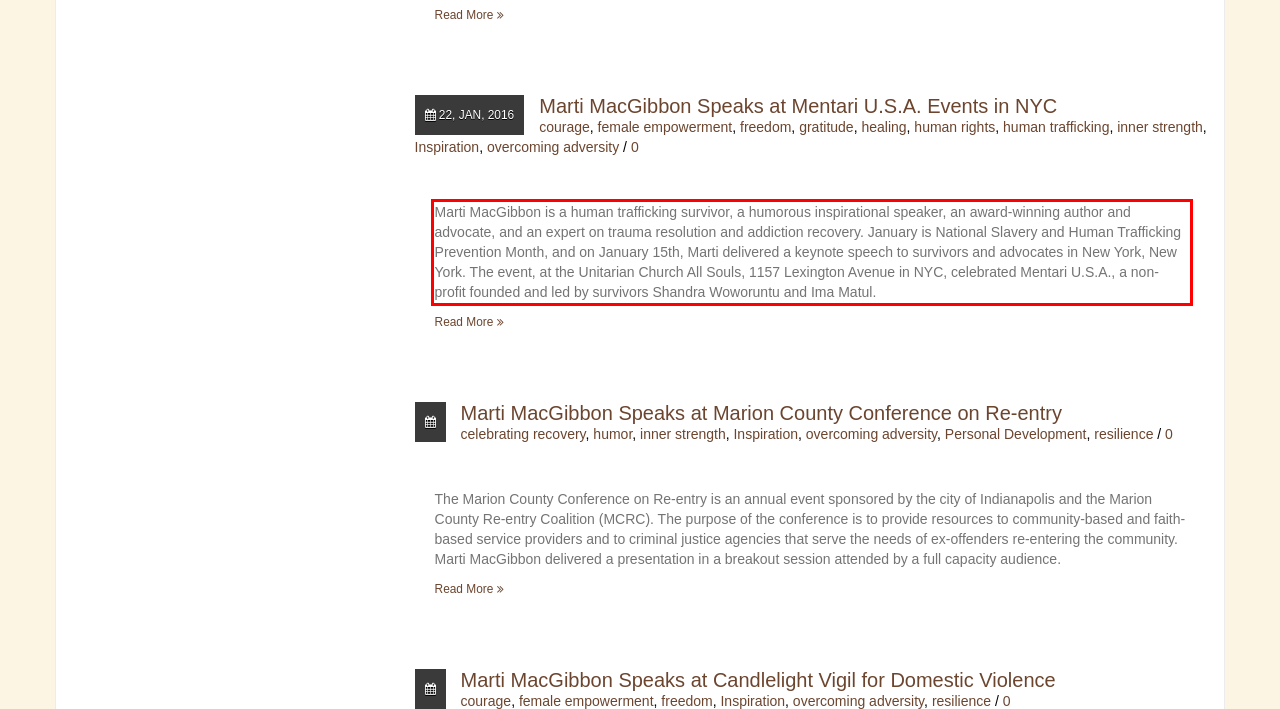Identify and extract the text within the red rectangle in the screenshot of the webpage.

Marti MacGibbon is a human trafficking survivor, a humorous inspirational speaker, an award-winning author and advocate, and an expert on trauma resolution and addiction recovery. January is National Slavery and Human Trafficking Prevention Month, and on January 15th, Marti delivered a keynote speech to survivors and advocates in New York, New York. The event, at the Unitarian Church All Souls, 1157 Lexington Avenue in NYC, celebrated Mentari U.S.A., a non-profit founded and led by survivors Shandra Woworuntu and Ima Matul.